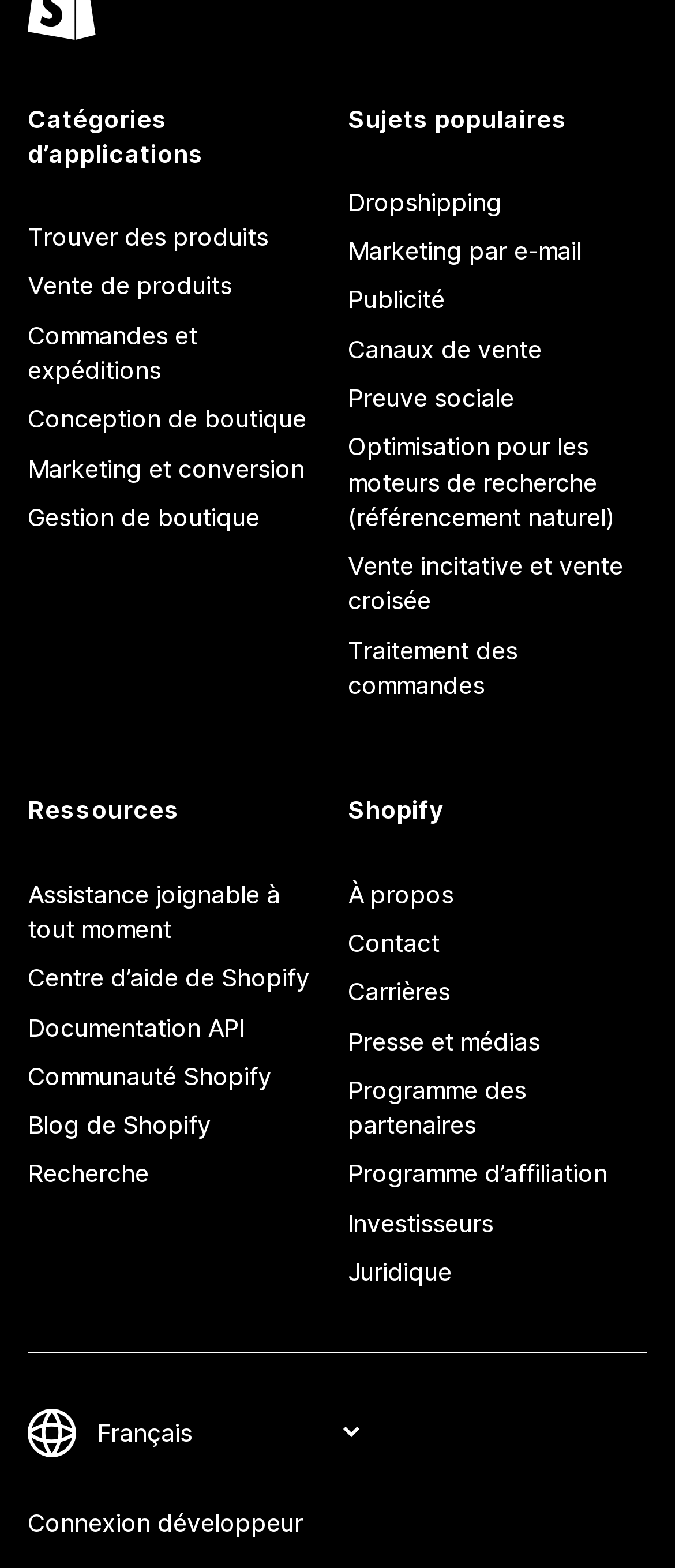Determine the bounding box coordinates for the clickable element required to fulfill the instruction: "Find products". Provide the coordinates as four float numbers between 0 and 1, i.e., [left, top, right, bottom].

[0.041, 0.136, 0.485, 0.167]